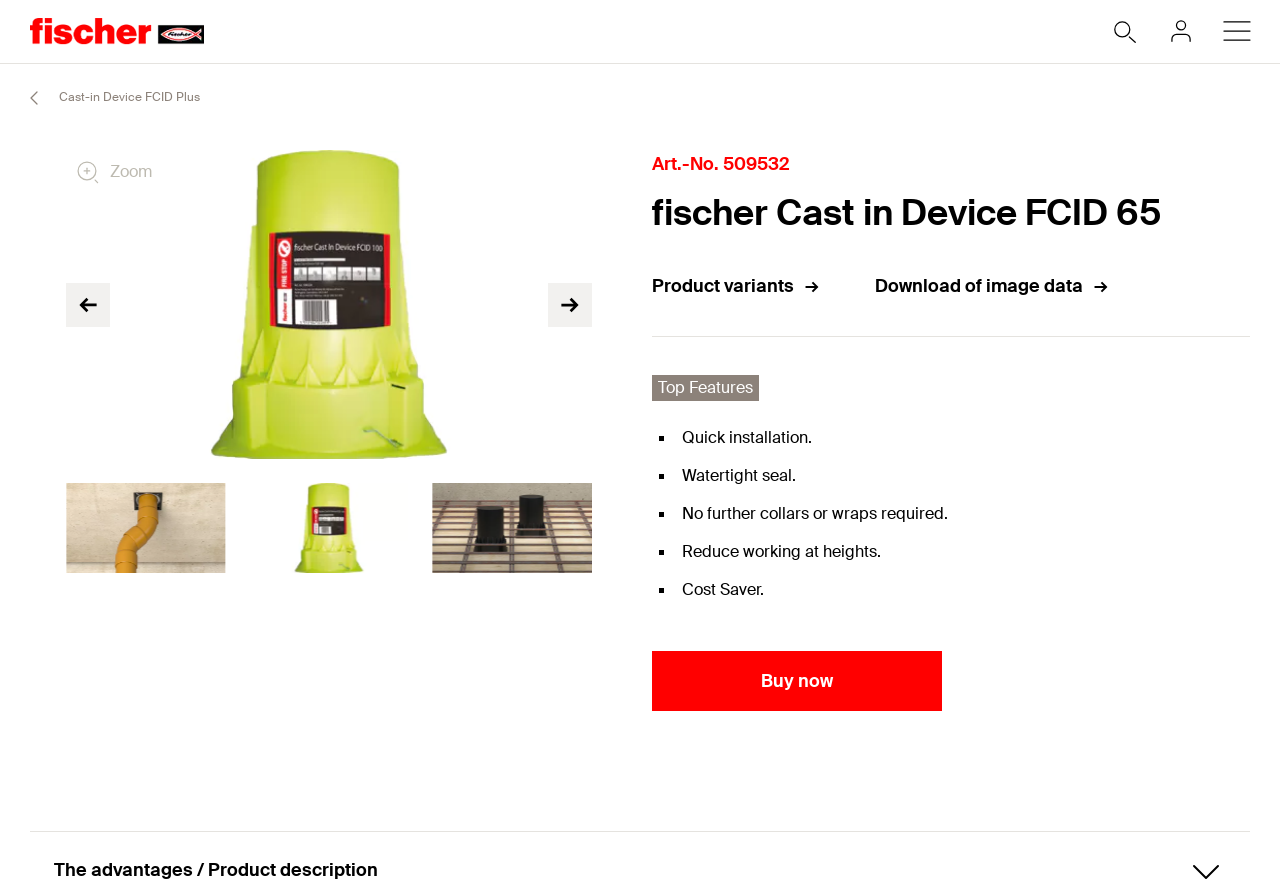Identify the bounding box coordinates of the specific part of the webpage to click to complete this instruction: "View product variants".

[0.509, 0.308, 0.646, 0.34]